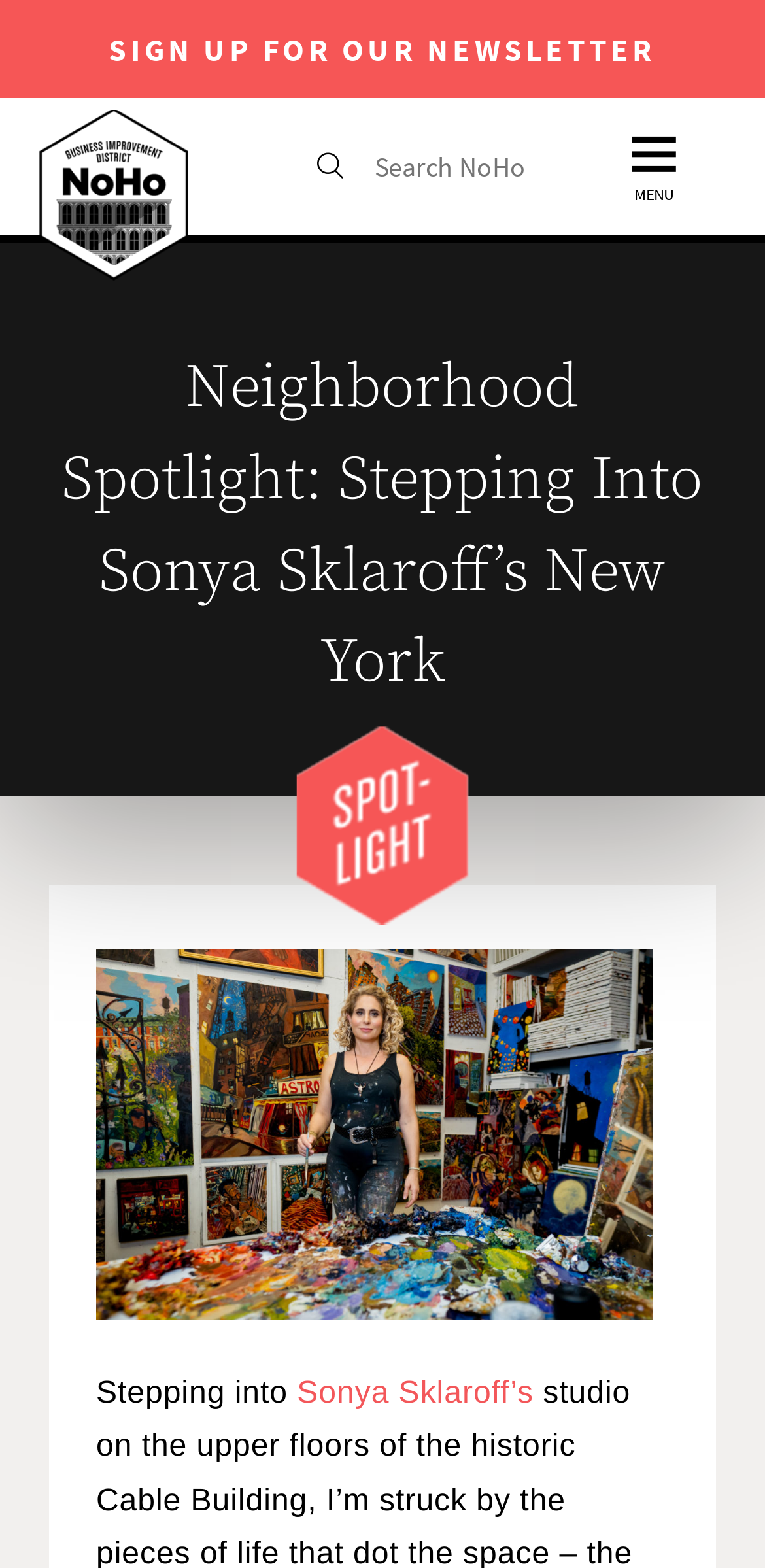Explain the contents of the webpage comprehensively.

The webpage is about a neighborhood spotlight, specifically featuring Sonya Sklaroff's New York in NOHO. At the top, there is a link to sign up for a newsletter, accompanied by a small image of NOHO on its right side. Below this, there is a search bar with a placeholder text "Search NoHo" and a button with an icon on its left side. To the right of the search bar, there is a "MENU" button.

The main content of the webpage is a heading that spans almost the entire width of the page, titled "Neighborhood Spotlight: Stepping Into Sonya Sklaroff’s New York". This heading is divided into two parts, with "Stepping into" in a smaller text and "Sonya Sklaroff’s" as a link.